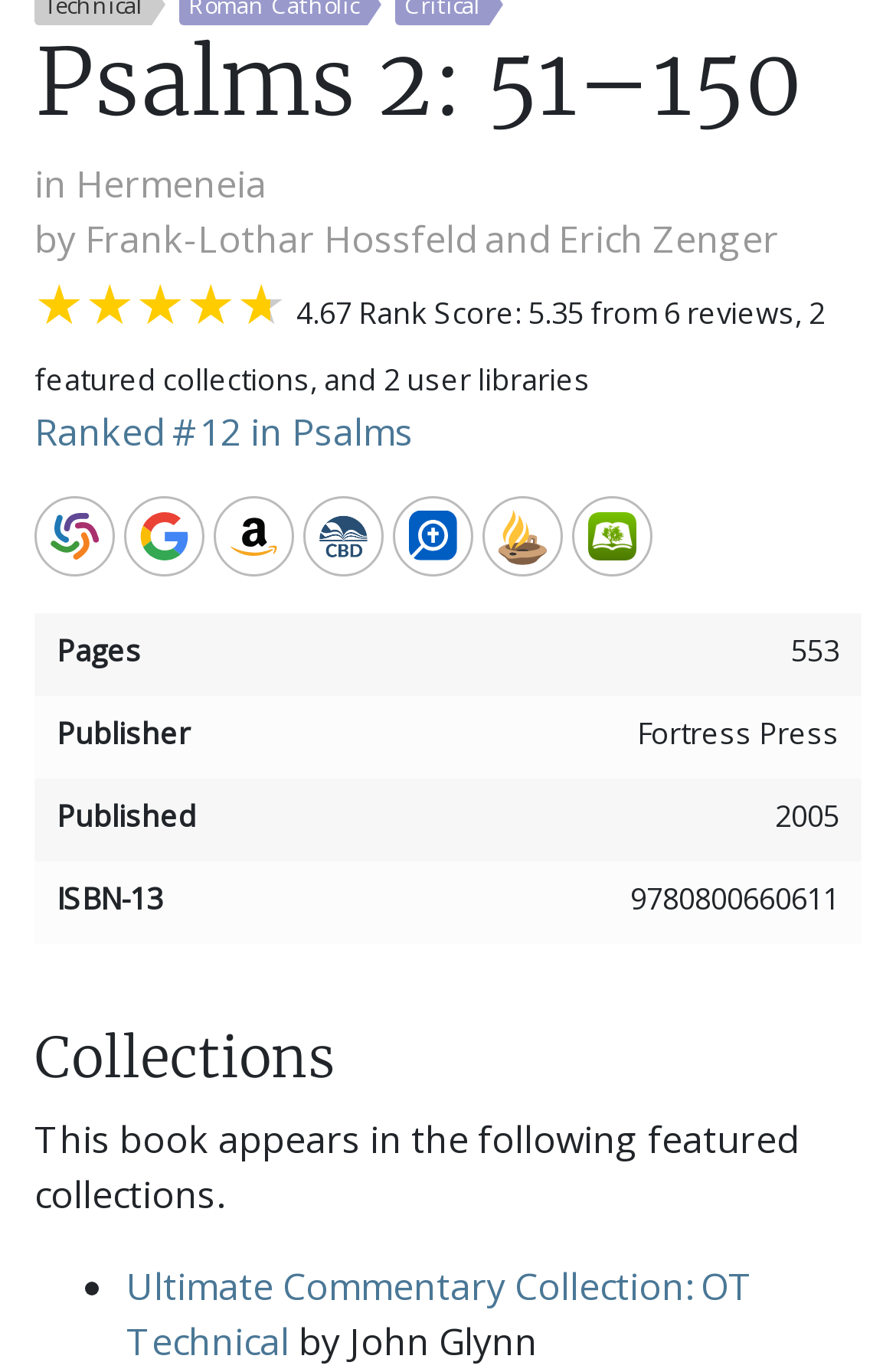Identify the bounding box coordinates of the region that needs to be clicked to carry out this instruction: "Search on Google". Provide these coordinates as four float numbers ranging from 0 to 1, i.e., [left, top, right, bottom].

[0.138, 0.362, 0.228, 0.42]